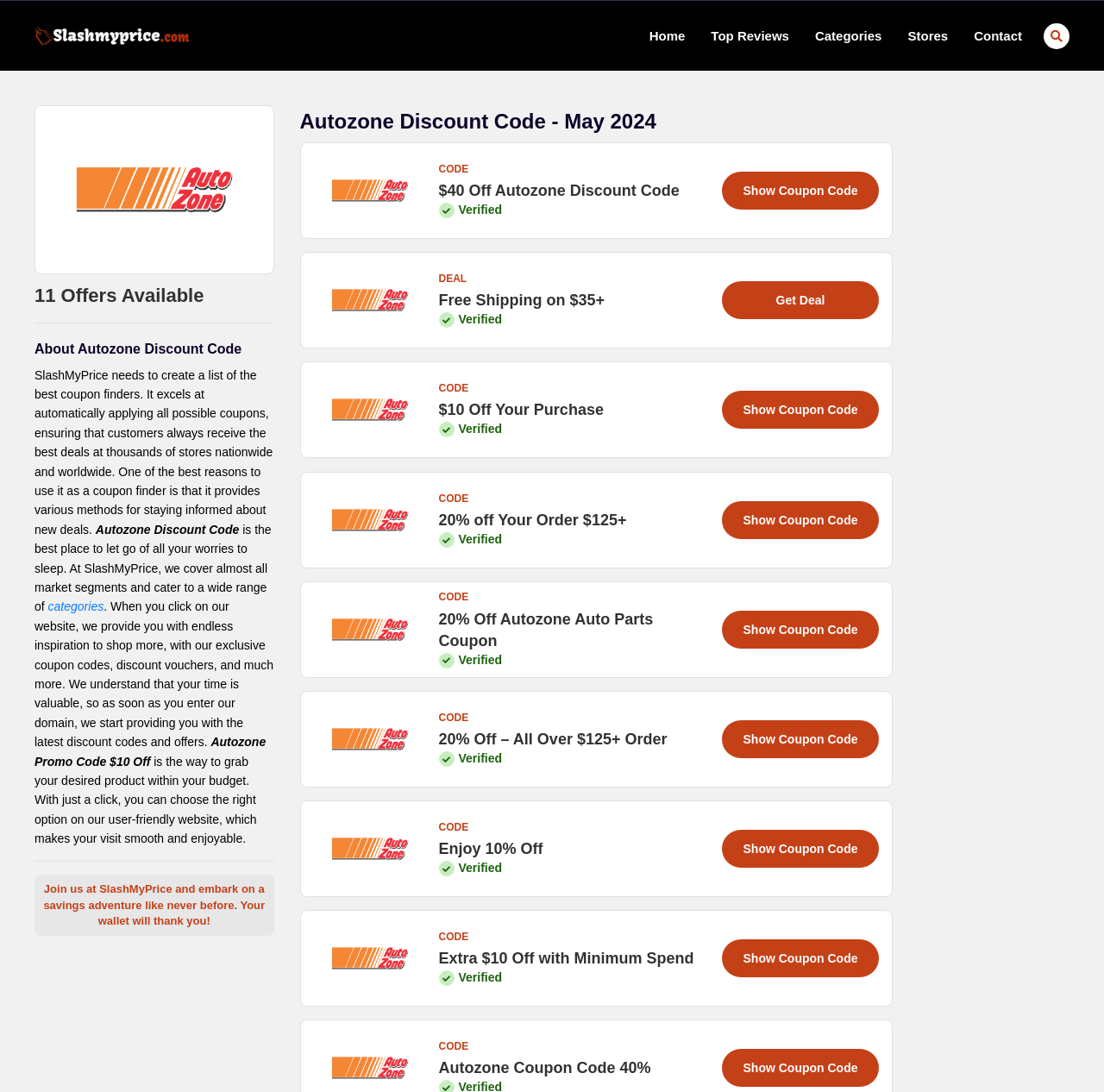What is the minimum spend for free shipping?
Please respond to the question thoroughly and include all relevant details.

One of the offers listed on the webpage is 'Free Shipping on $35+', which suggests that customers can get free shipping on their orders if they spend at least $35.